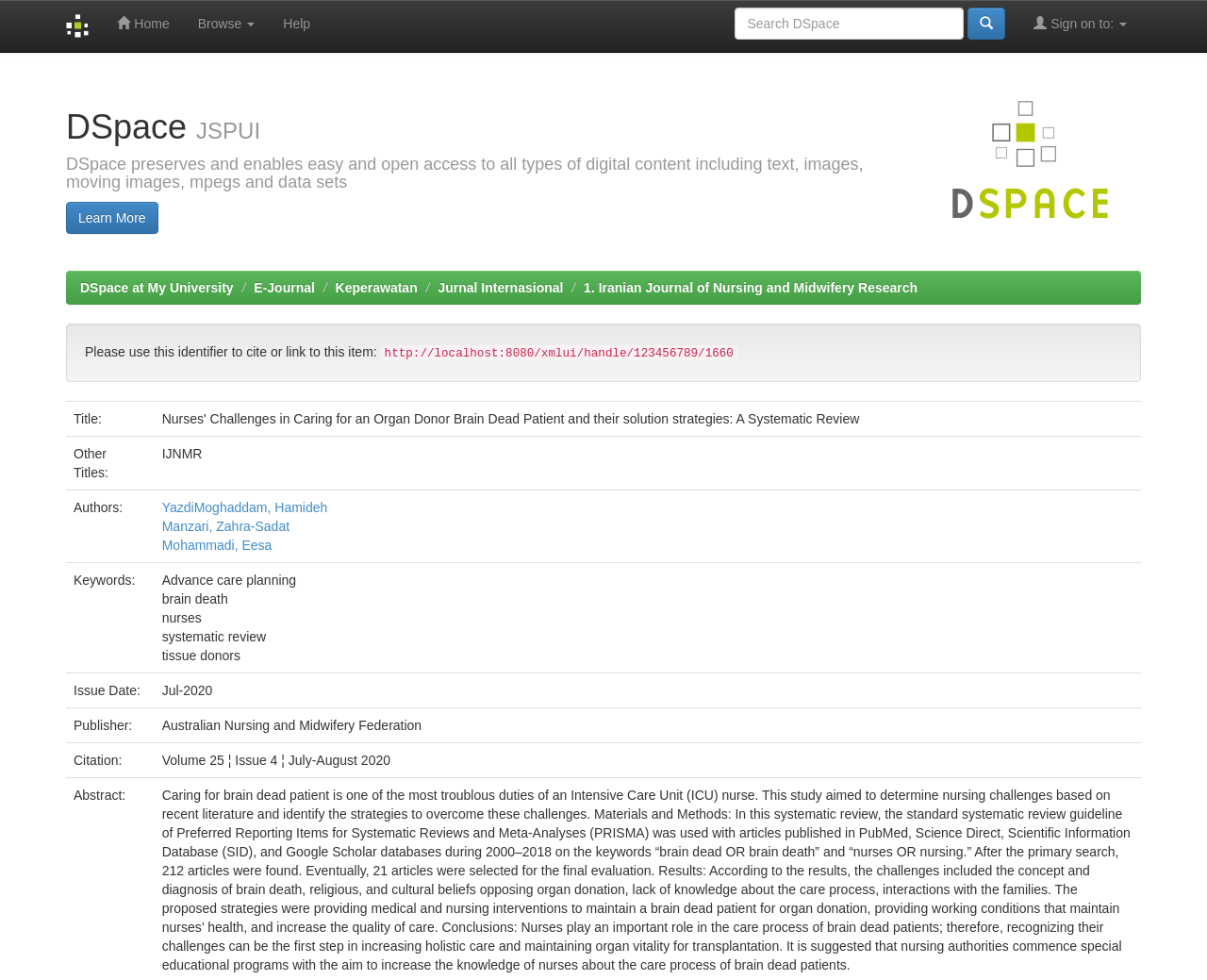What is the citation of the article? Based on the image, give a response in one word or a short phrase.

Volume 25 ¦ Issue 4 ¦ July-August 2020